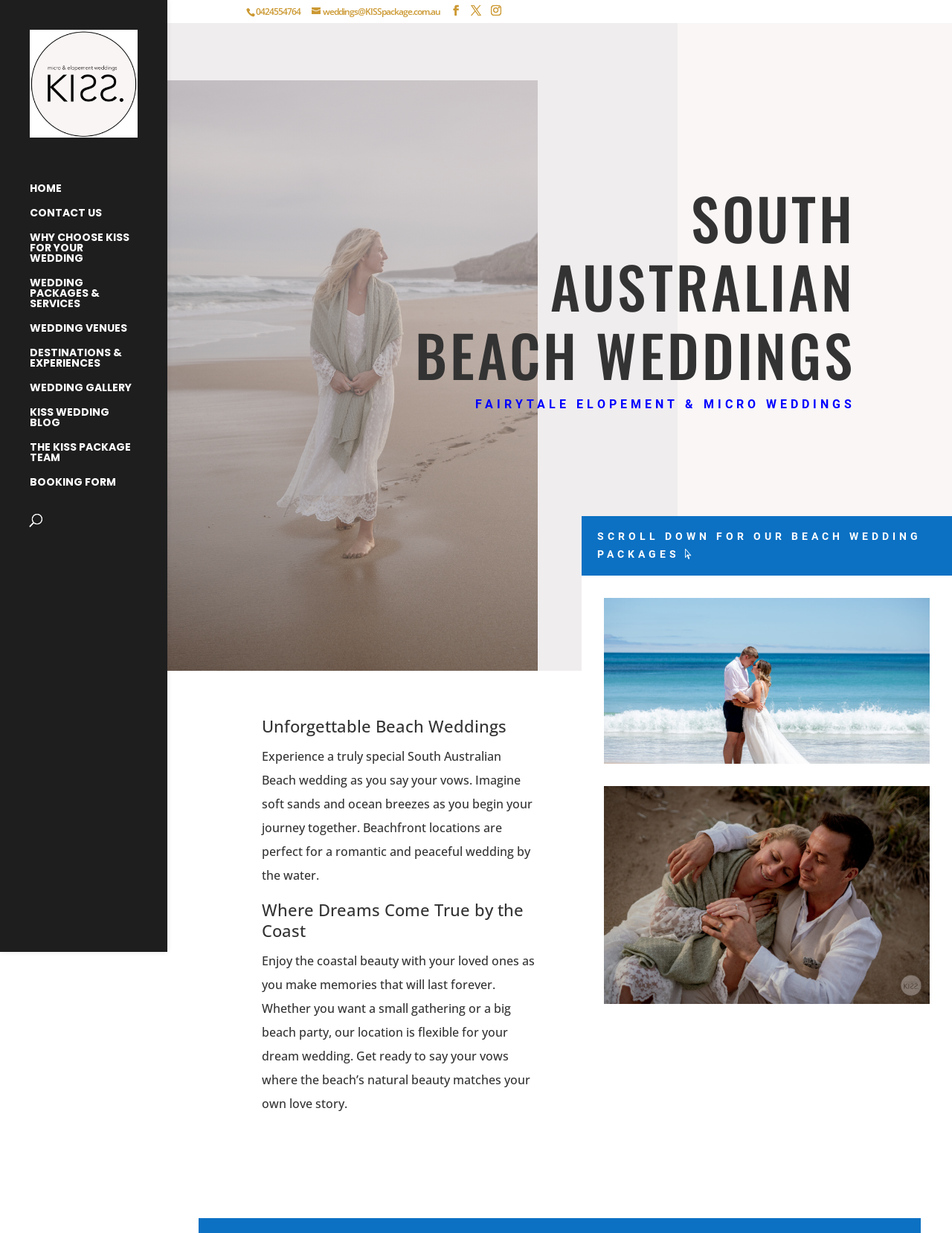Determine the bounding box coordinates for the HTML element mentioned in the following description: "alt="Elopement & Micro Wedding Packages"". The coordinates should be a list of four floats ranging from 0 to 1, represented as [left, top, right, bottom].

[0.031, 0.07, 0.145, 0.082]